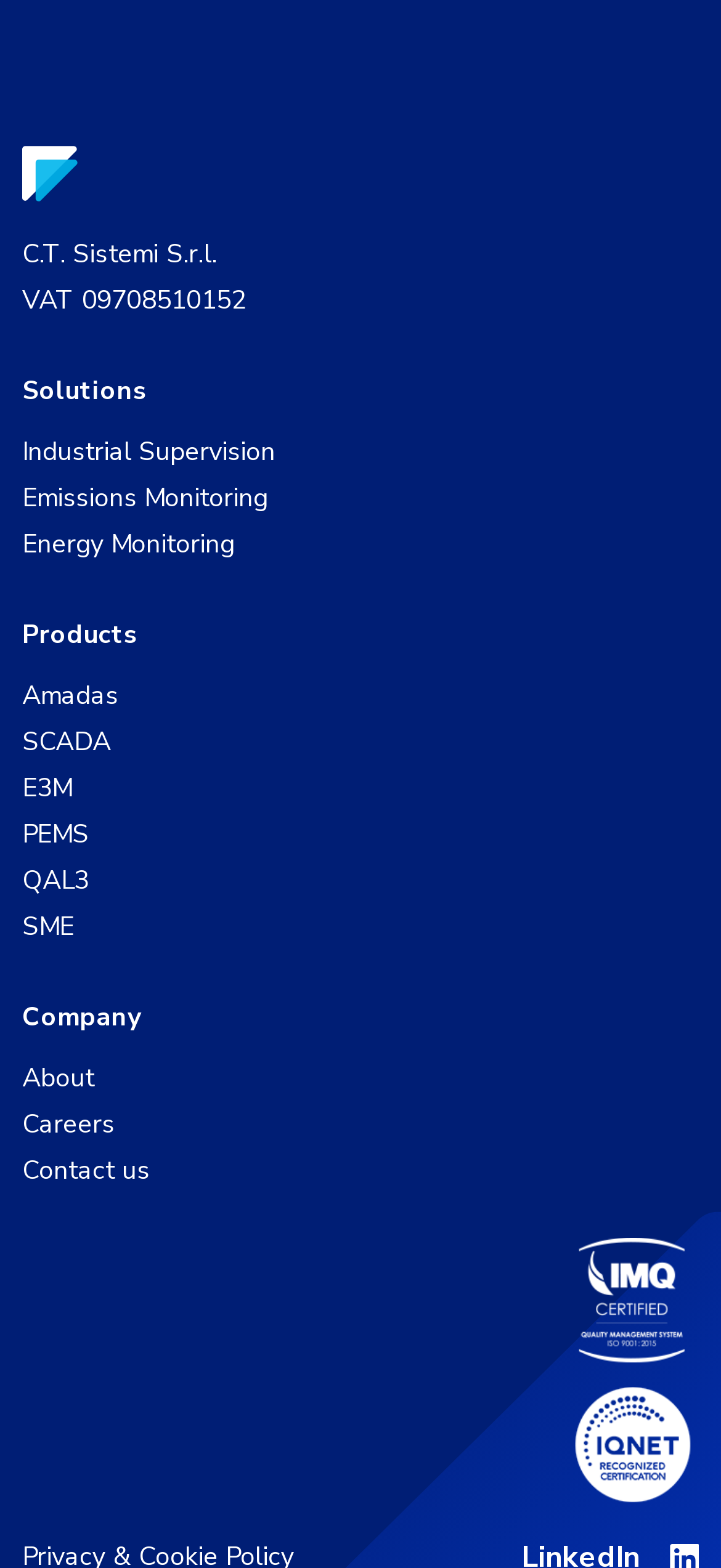What is the last link under the 'Company' category?
Using the image as a reference, answer the question with a short word or phrase.

Contact us